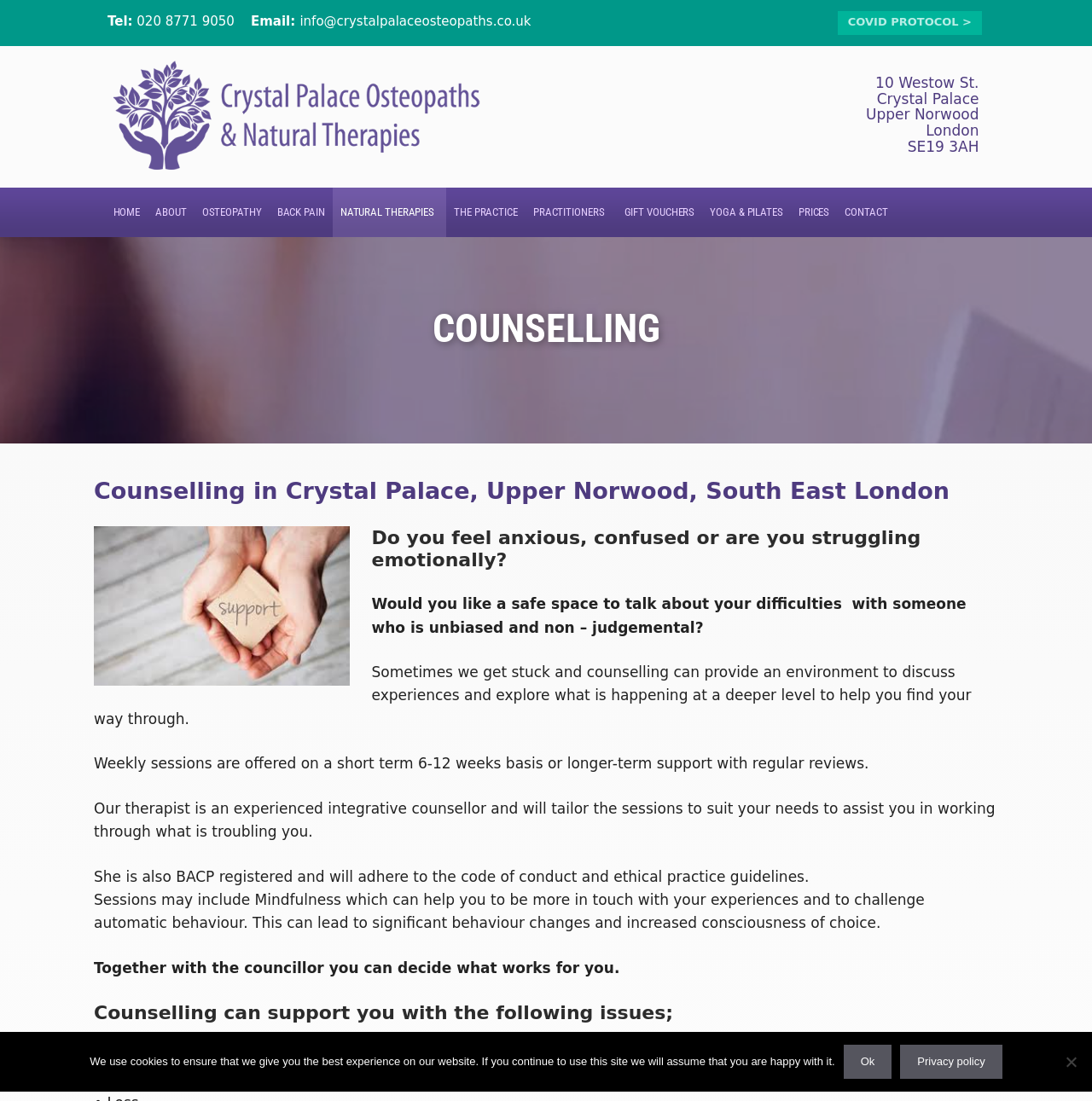What is the address of the practice?
Please provide a detailed and comprehensive answer to the question.

The address is located in the banner section of the webpage, inside a complementary element, which contains a series of static text elements.